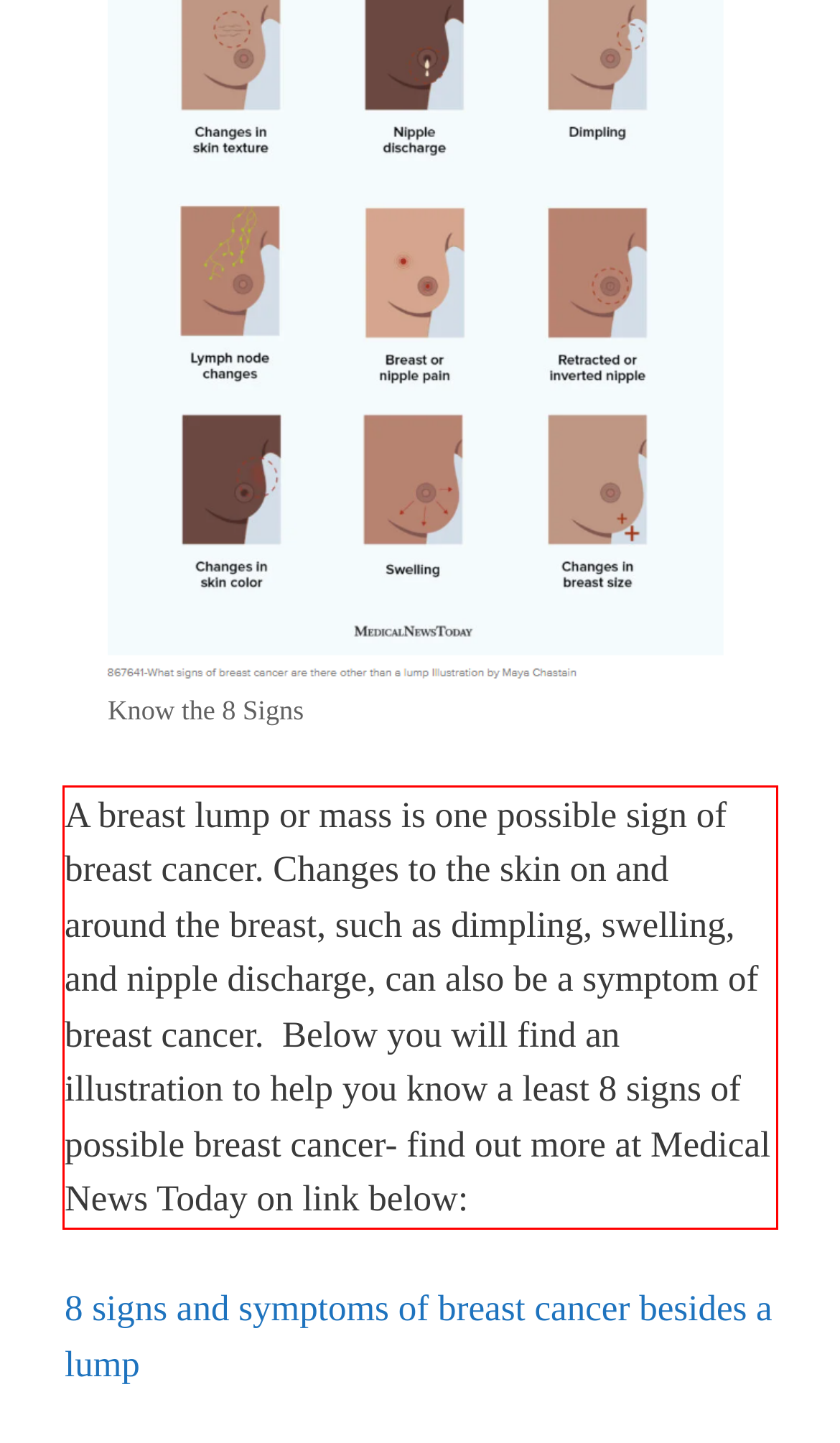From the given screenshot of a webpage, identify the red bounding box and extract the text content within it.

A breast lump or mass is one possible sign of breast cancer. Changes to the skin on and around the breast, such as dimpling, swelling, and nipple discharge, can also be a symptom of breast cancer. Below you will find an illustration to help you know a least 8 signs of possible breast cancer- find out more at Medical News Today on link below: